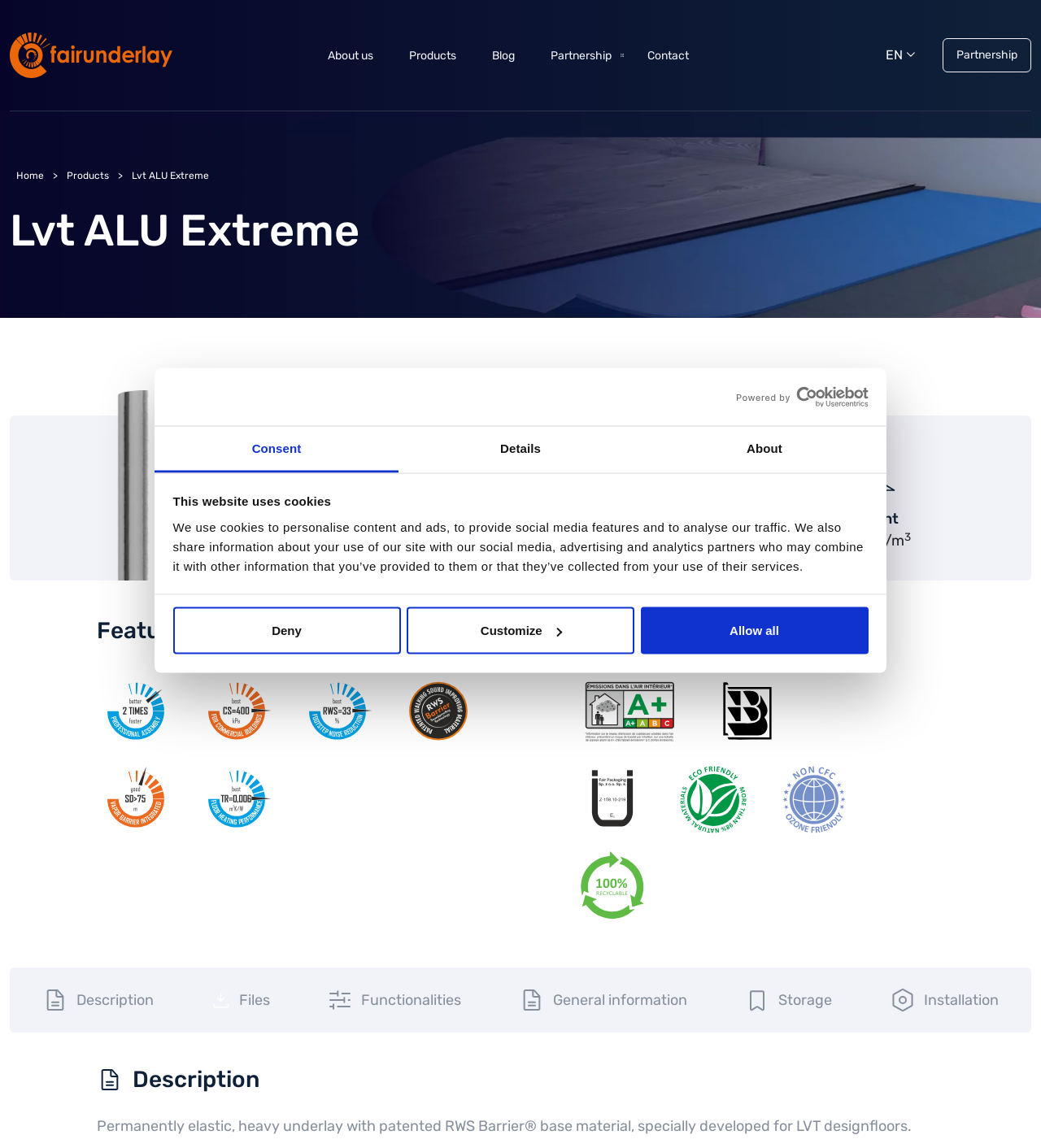Please look at the image and answer the question with a detailed explanation: What is the thickness of the Lvt ALU Extreme product?

In the section describing the product features, there is a static text element that reads 'Thickness' followed by another static text element that reads '1,6 mm'. This indicates that the thickness of the Lvt ALU Extreme product is 1.6 mm.